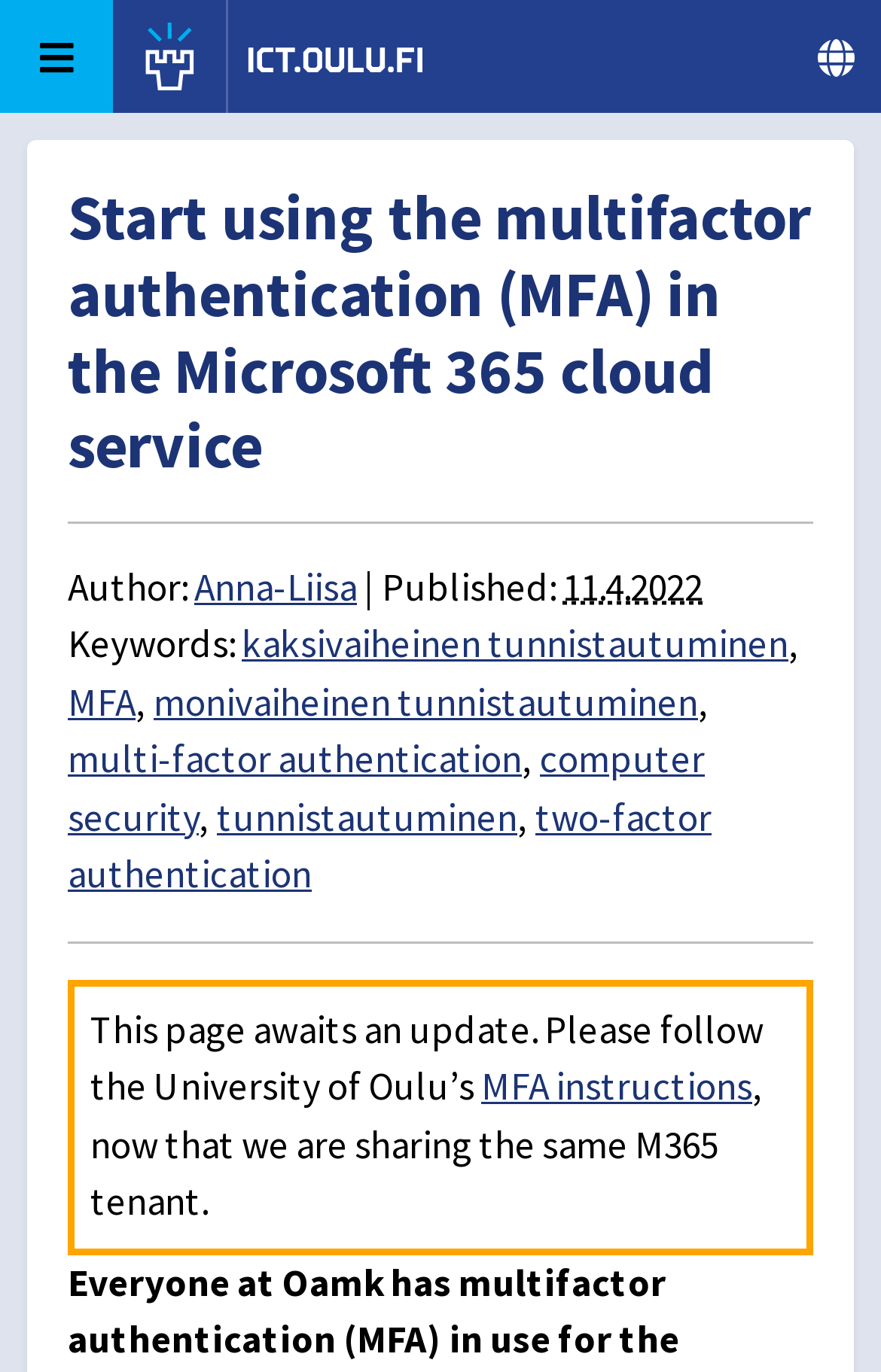Find the bounding box of the UI element described as follows: "Anna-Liisa".

[0.221, 0.409, 0.405, 0.446]